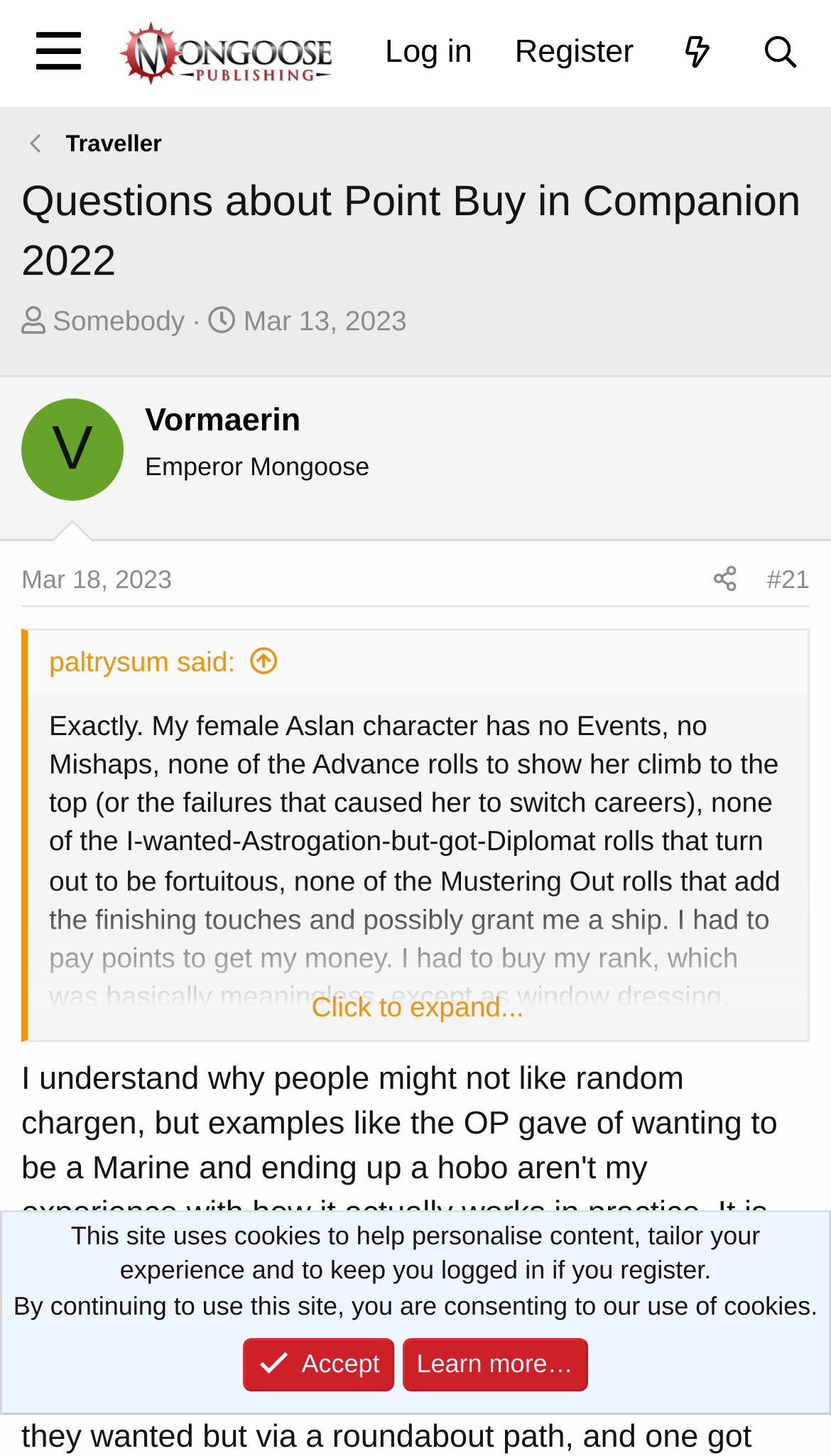Answer the question below in one word or phrase:
What is the content of the blockquote?

Text about character building in Traveller